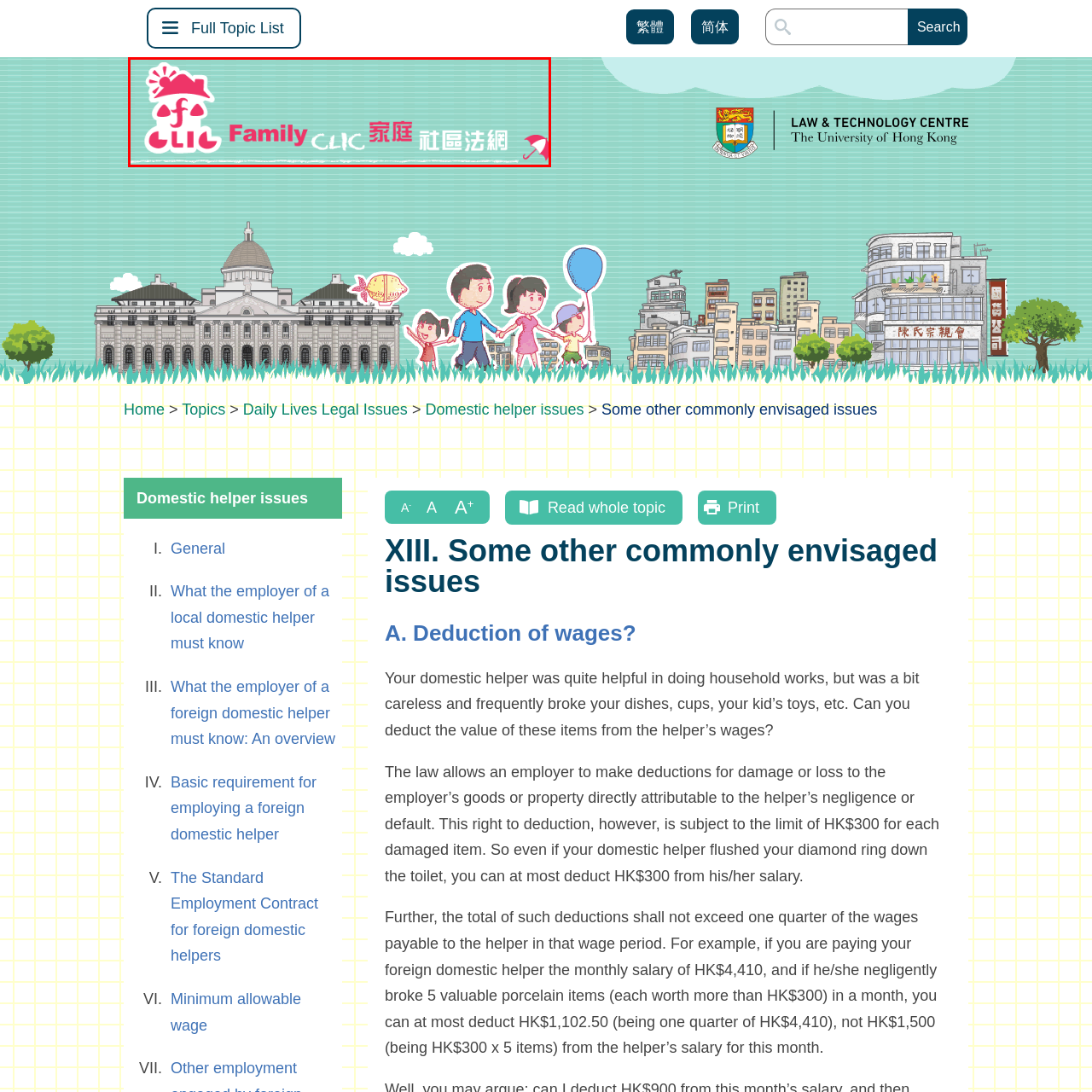Look closely at the part of the image inside the red bounding box, then respond in a word or phrase: What is the meaning of the Chinese translation?

Family Legal Network